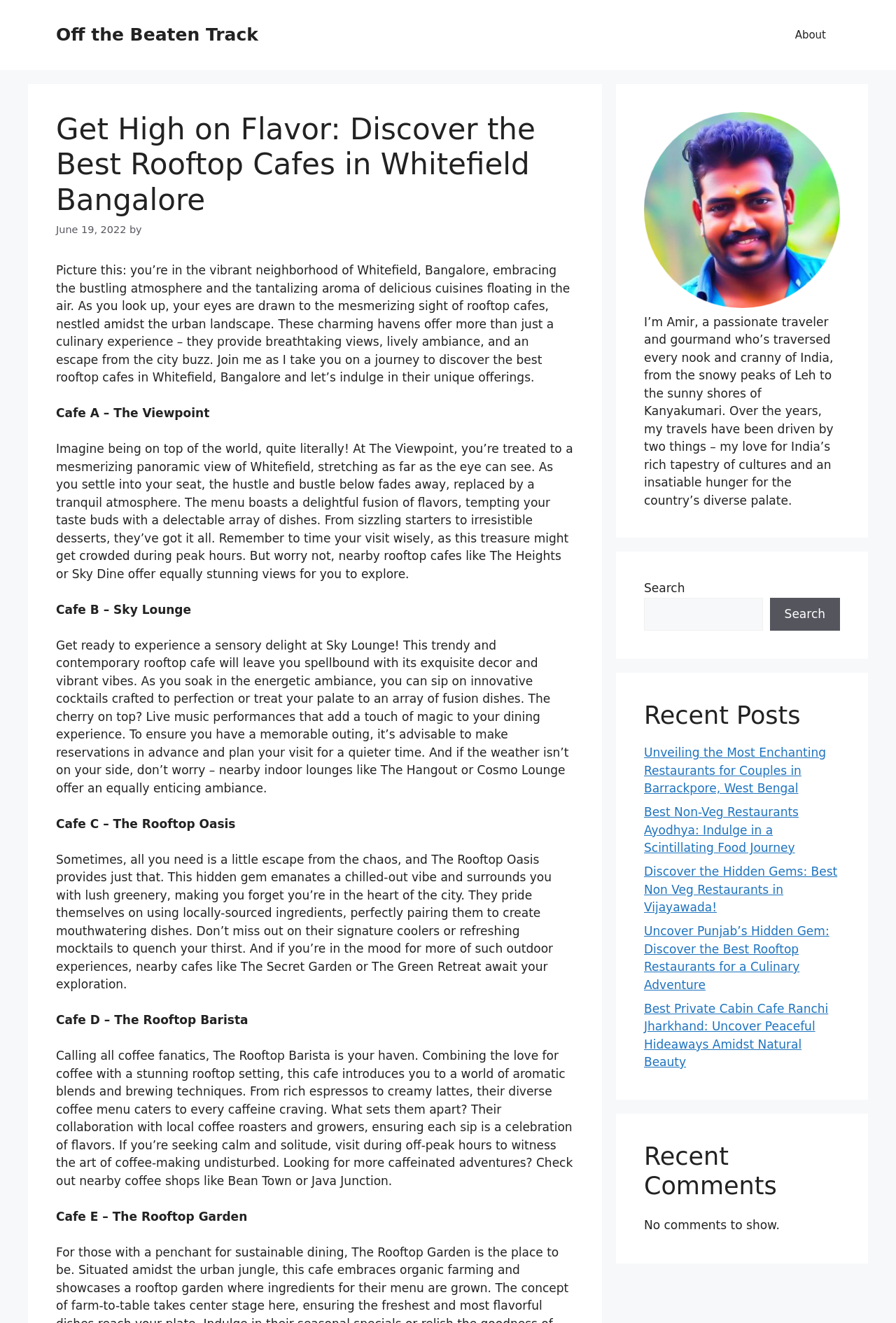Please find the bounding box coordinates of the section that needs to be clicked to achieve this instruction: "Search for something".

[0.719, 0.452, 0.851, 0.477]